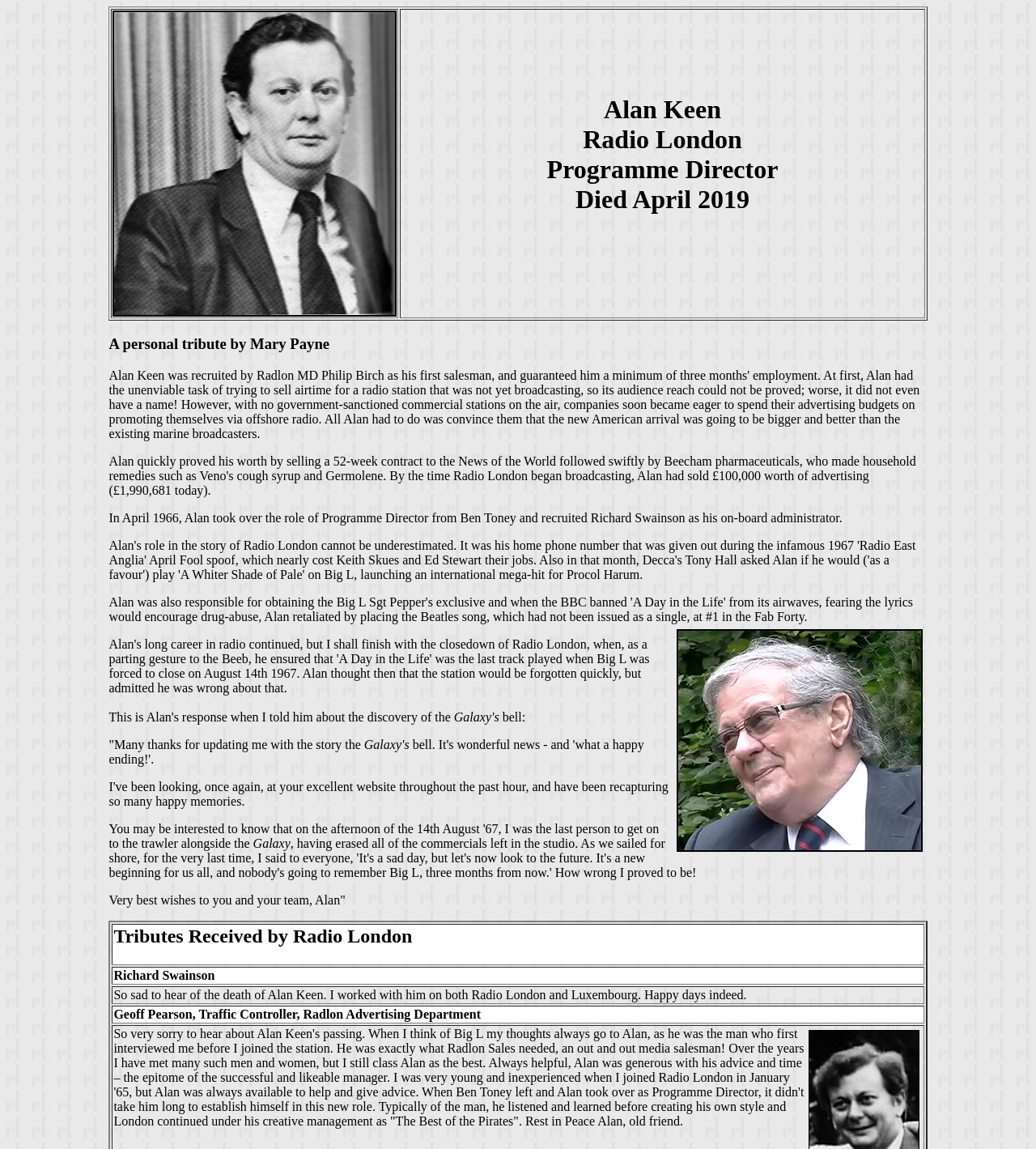Who is the programme director who died in April 2019?
Answer with a single word or phrase, using the screenshot for reference.

Alan Keen